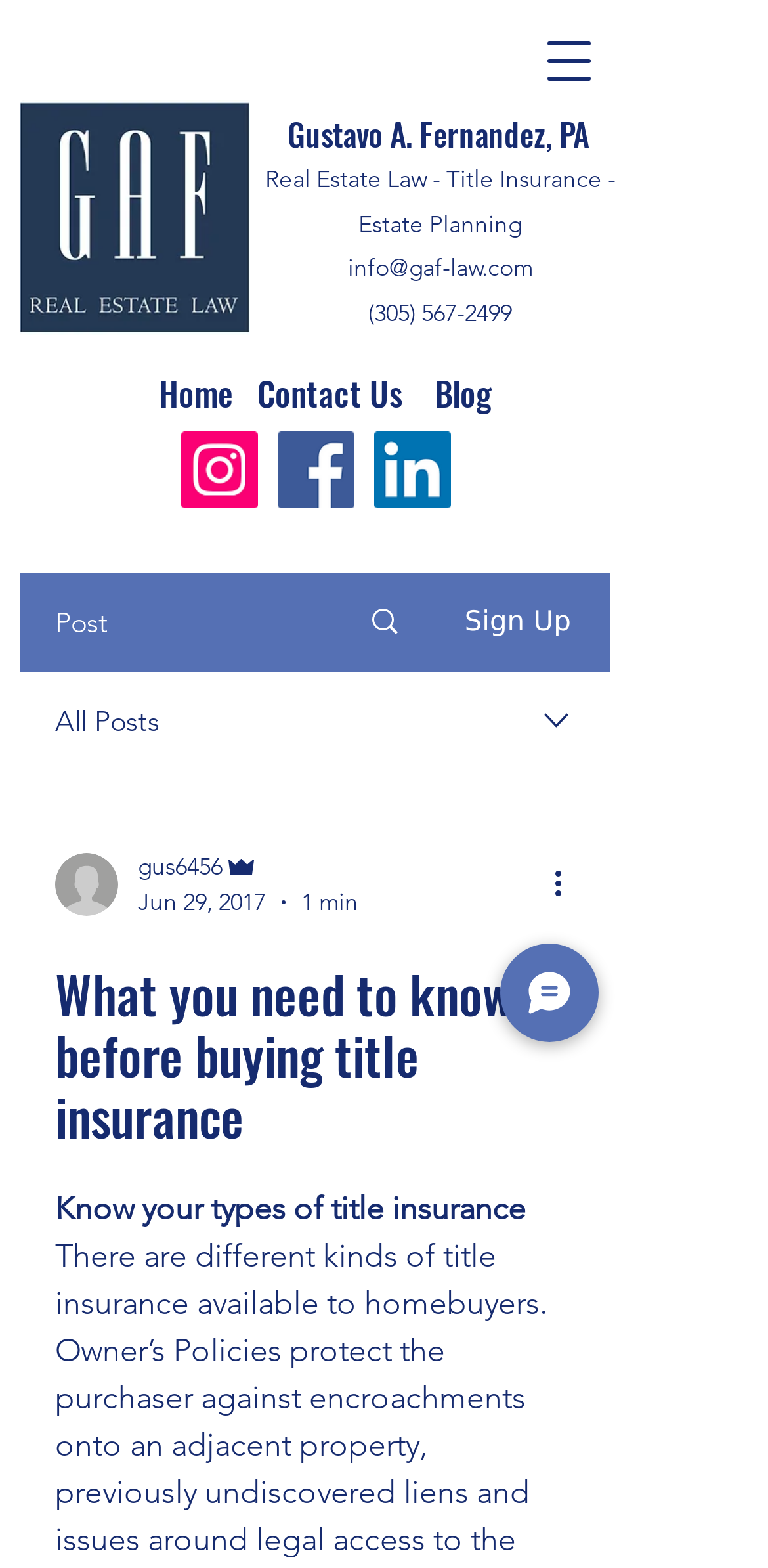How many social media platforms are listed?
Using the picture, provide a one-word or short phrase answer.

3